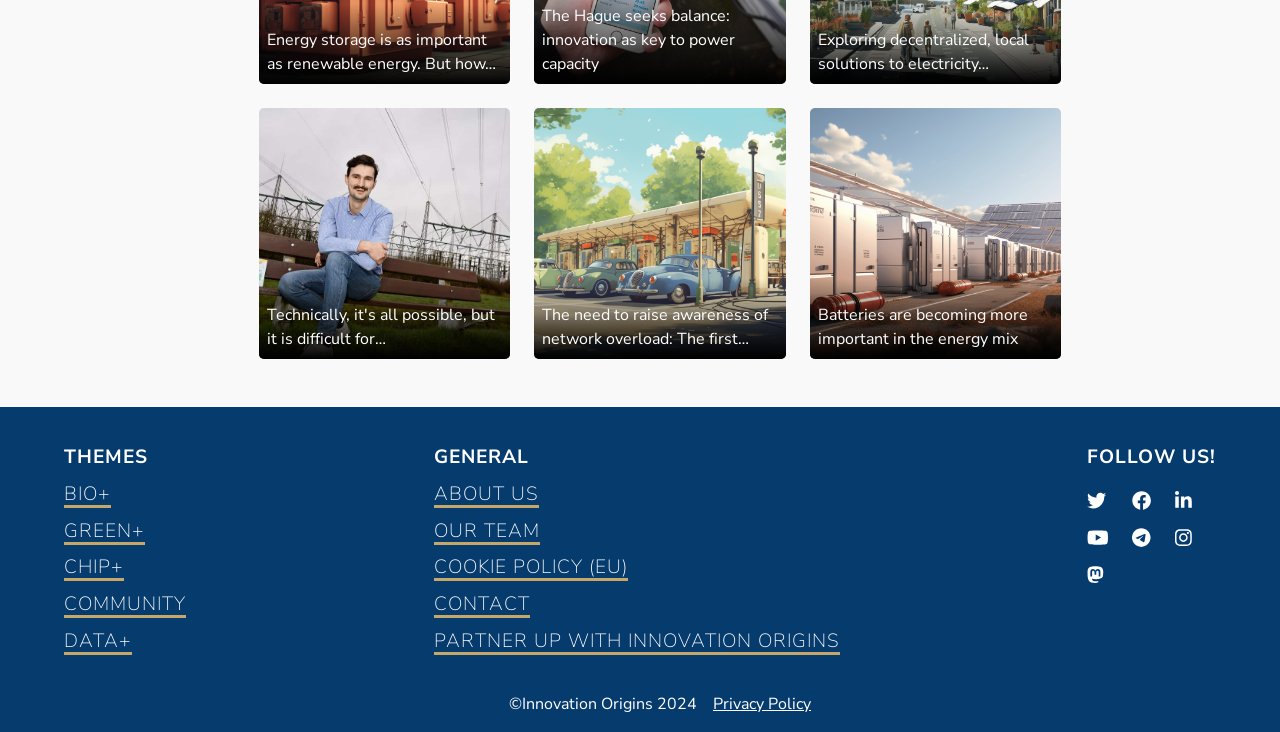Using the information in the image, give a detailed answer to the following question: What is the year of the copyright?

The StaticText element '©Innovation Origins 2024' at the bottom of the page indicates that the year of the copyright is 2024.